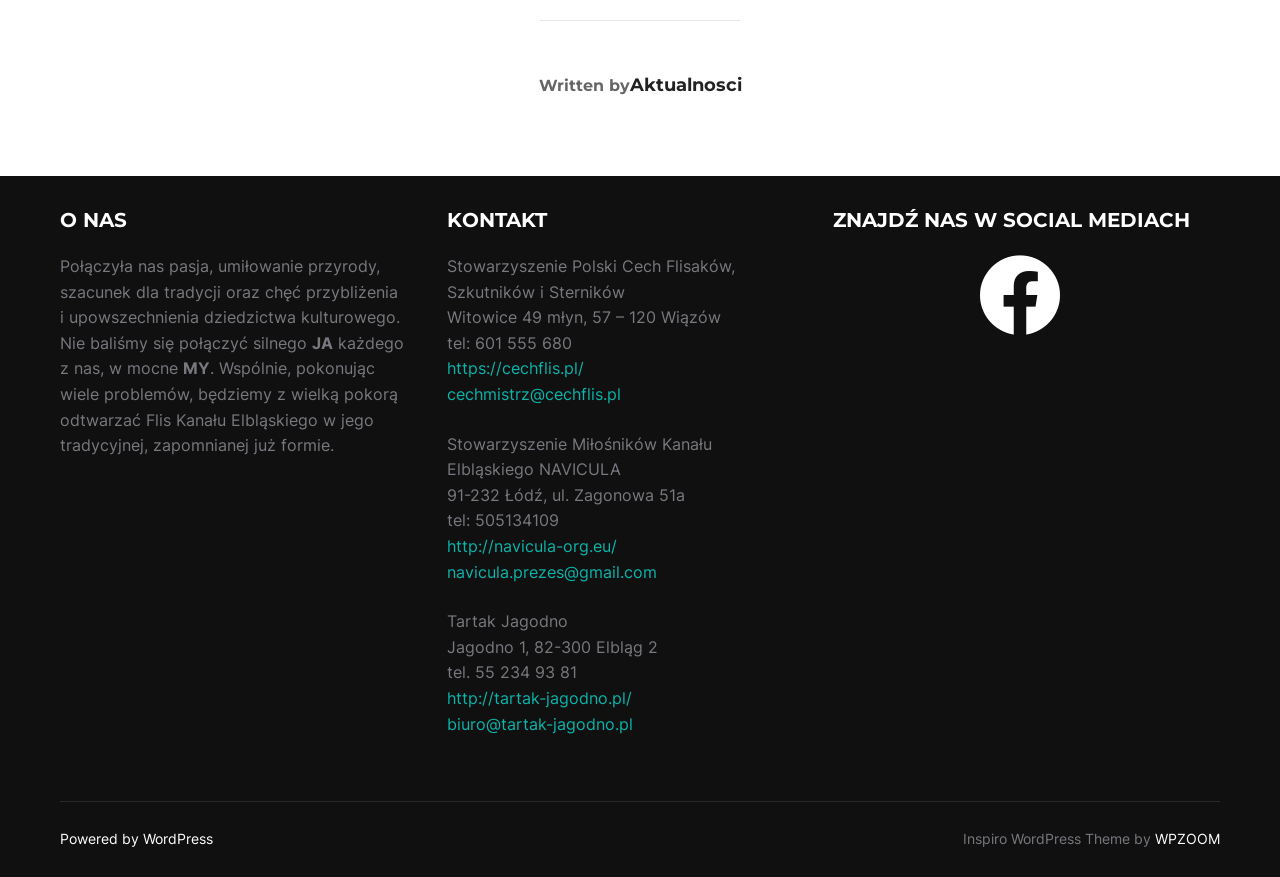Identify the bounding box coordinates for the element that needs to be clicked to fulfill this instruction: "Click on 'Aktualnosci'". Provide the coordinates in the format of four float numbers between 0 and 1: [left, top, right, bottom].

[0.492, 0.084, 0.579, 0.109]